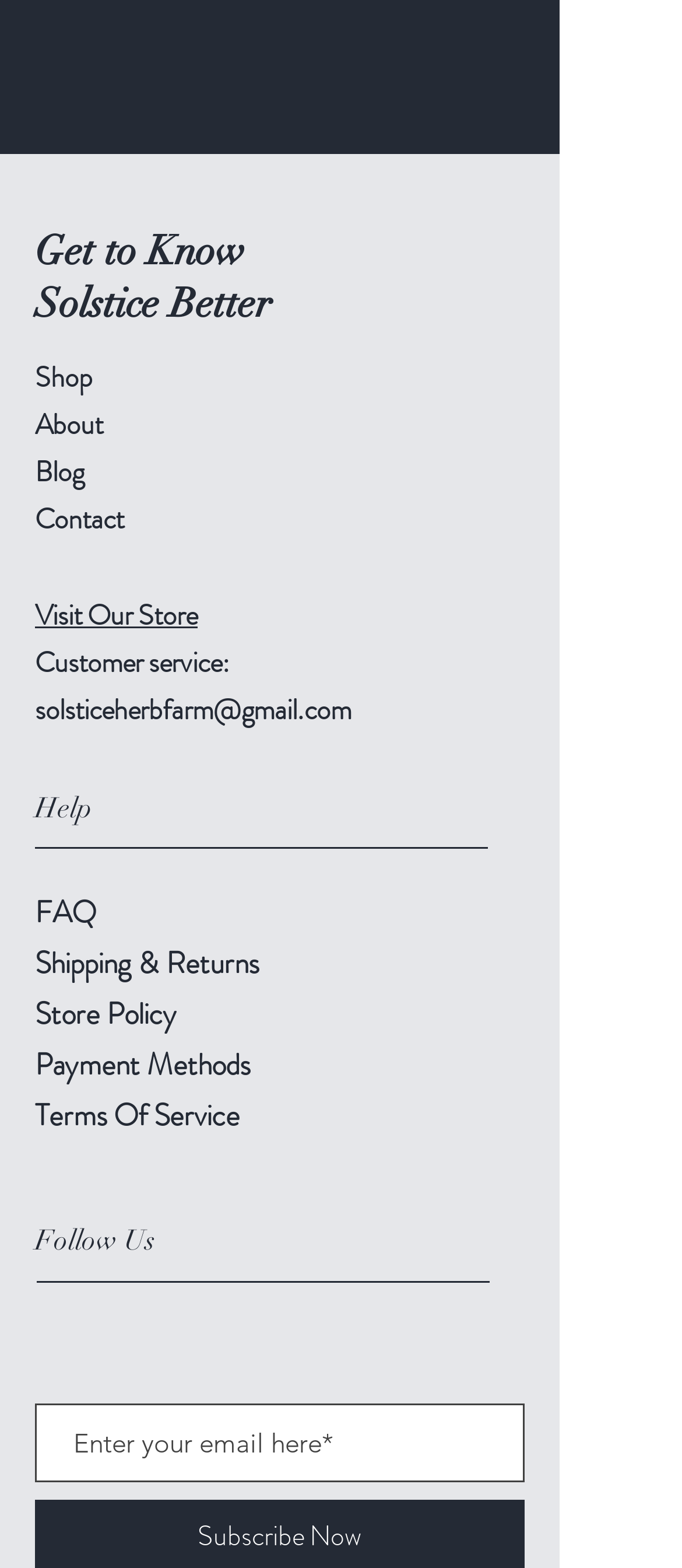Identify the bounding box coordinates for the element you need to click to achieve the following task: "View the Sitemap". Provide the bounding box coordinates as four float numbers between 0 and 1, in the form [left, top, right, bottom].

None